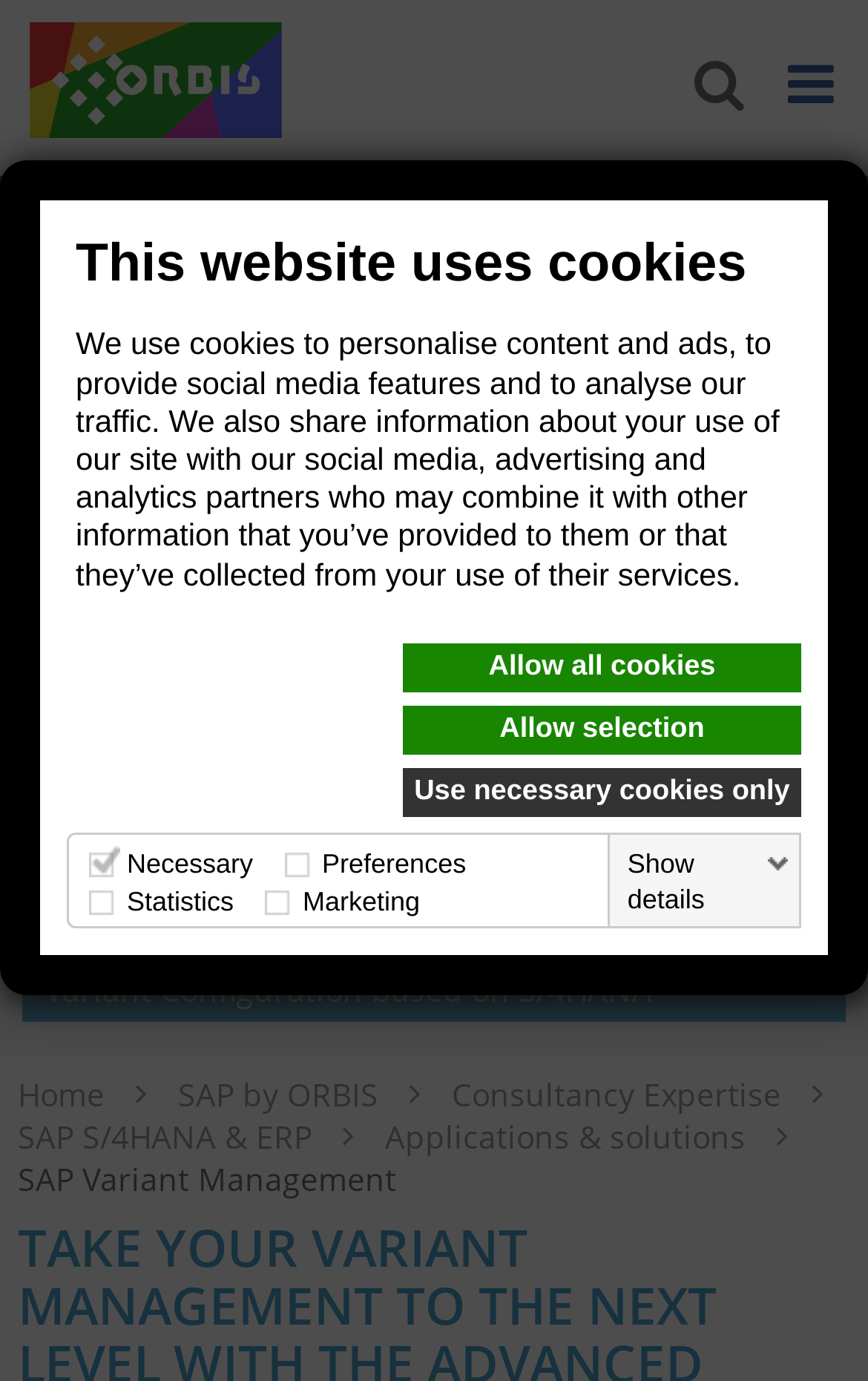Provide the bounding box coordinates for the specified HTML element described in this description: "alt="ORBIS Logo"". The coordinates should be four float numbers ranging from 0 to 1, in the format [left, top, right, bottom].

[0.026, 0.016, 0.333, 0.1]